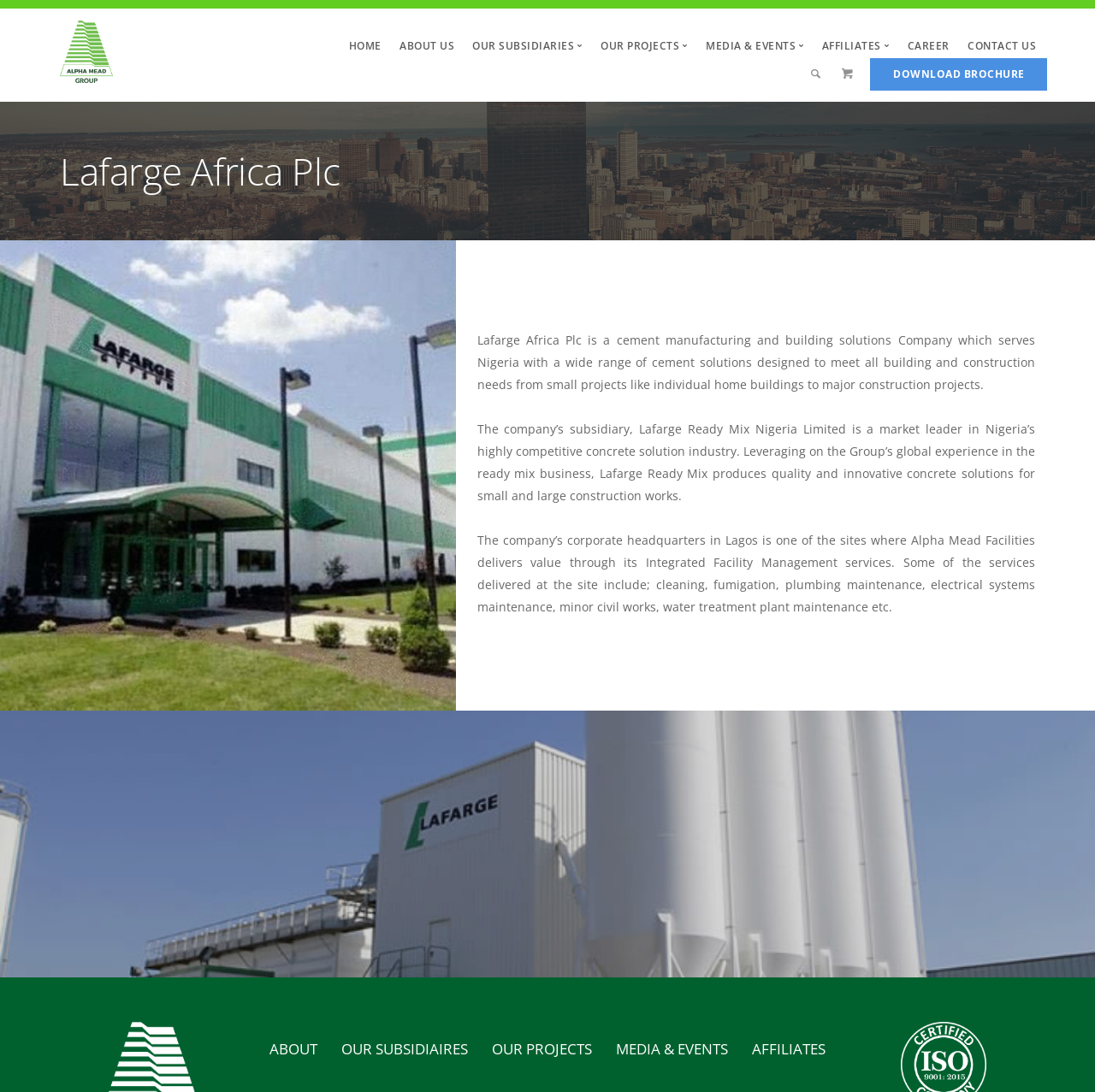Pinpoint the bounding box coordinates of the clickable element needed to complete the instruction: "Contact us". The coordinates should be provided as four float numbers between 0 and 1: [left, top, right, bottom].

[0.884, 0.035, 0.946, 0.049]